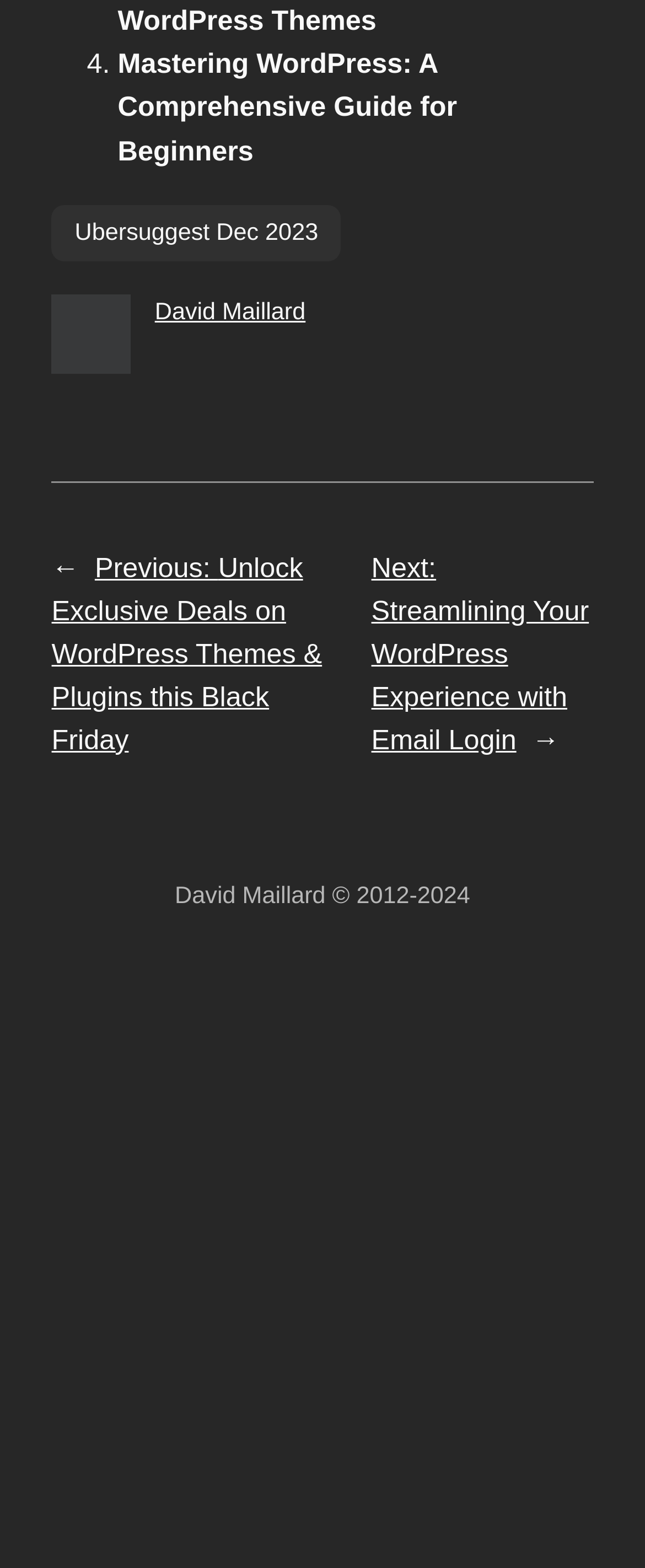What is the purpose of the separator element?
Answer with a single word or phrase by referring to the visual content.

To separate sections